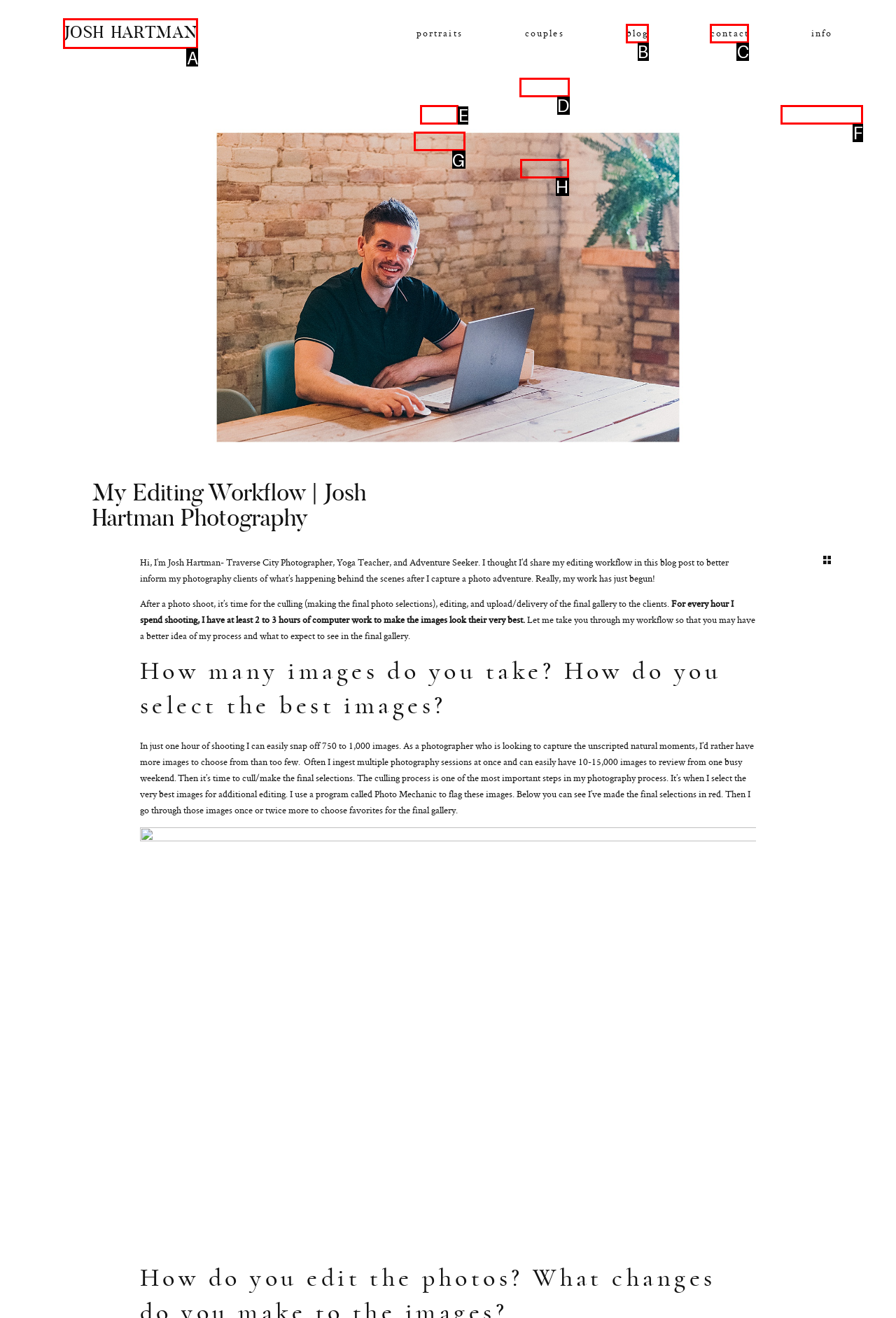Which HTML element should be clicked to complete the task: Click on the 'JOSH HARTMAN' link? Answer with the letter of the corresponding option.

A